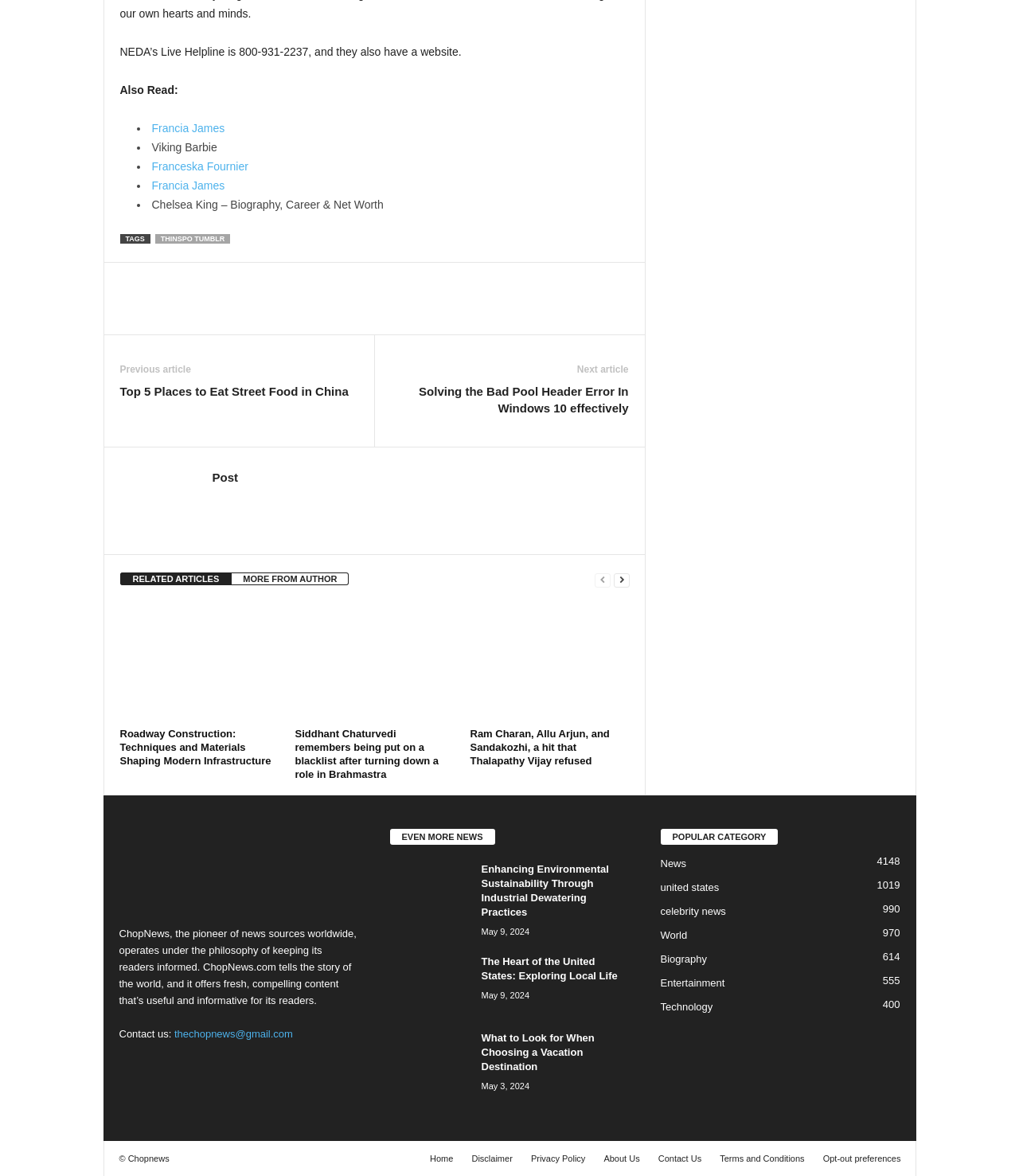Can you find the bounding box coordinates for the UI element given this description: "WhatsApp"? Provide the coordinates as four float numbers between 0 and 1: [left, top, right, bottom].

[0.225, 0.251, 0.257, 0.278]